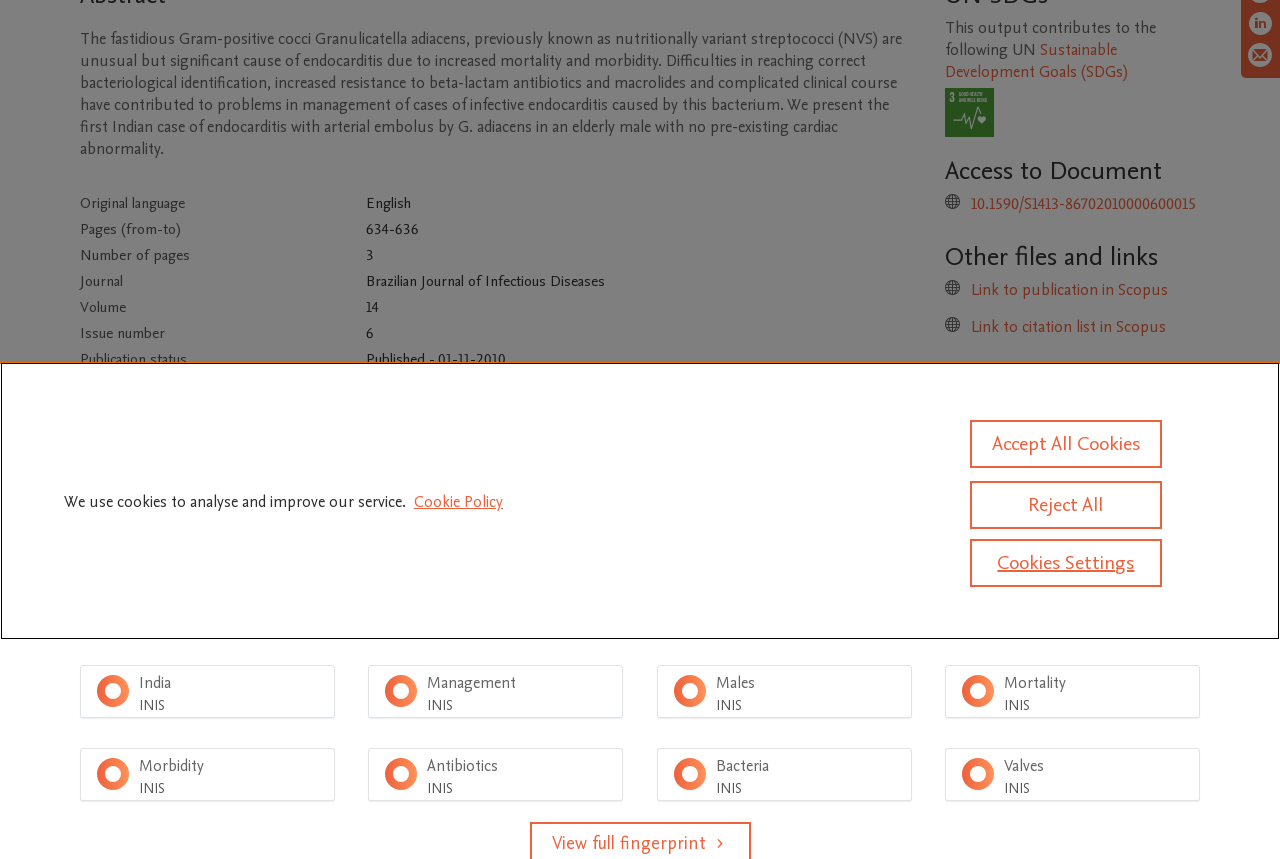Provide the bounding box coordinates of the HTML element this sentence describes: "mortality INIS 100%".

[0.738, 0.774, 0.938, 0.836]